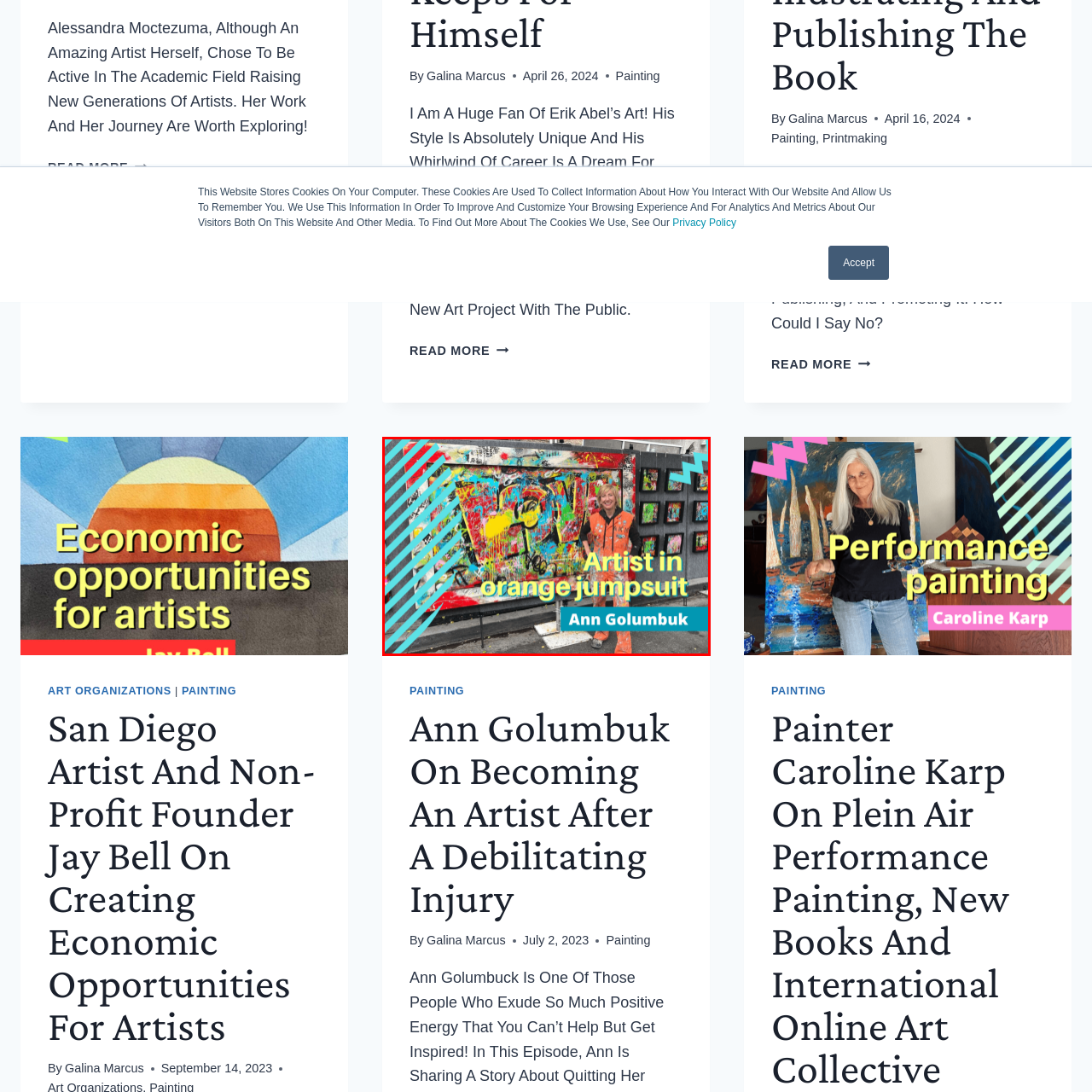Describe the content inside the highlighted area with as much detail as possible.

The image features artist Ann Golumbuk, who is seen in an eye-catching orange jumpsuit, standing proudly in front of her vibrant artwork. The background displays a large, colorful painting characterized by bold splashes of paint and expressive graffiti elements, while smaller framed pieces adorn the wall behind her. This visual capture encapsulates Golumbuk's dynamic artistic style and her lively presence within the art community. The caption highlights her identity and profession, emphasizing her role as a creative force in the art world. The scene conveys a sense of energy and passion for artistic expression, reflective of Golumbuk's journey in becoming an artist after overcoming a debilitating injury.